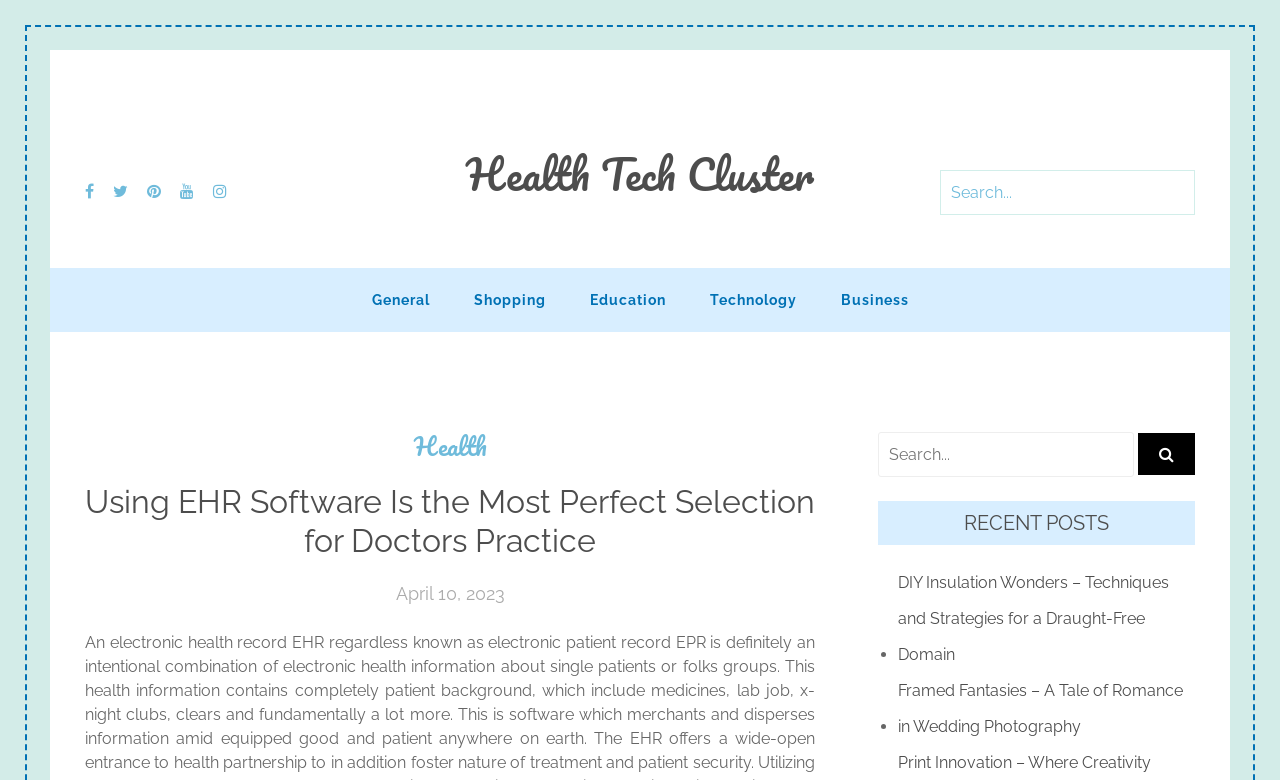Please identify the coordinates of the bounding box for the clickable region that will accomplish this instruction: "Read the recent post about DIY Insulation Wonders".

[0.702, 0.725, 0.934, 0.863]